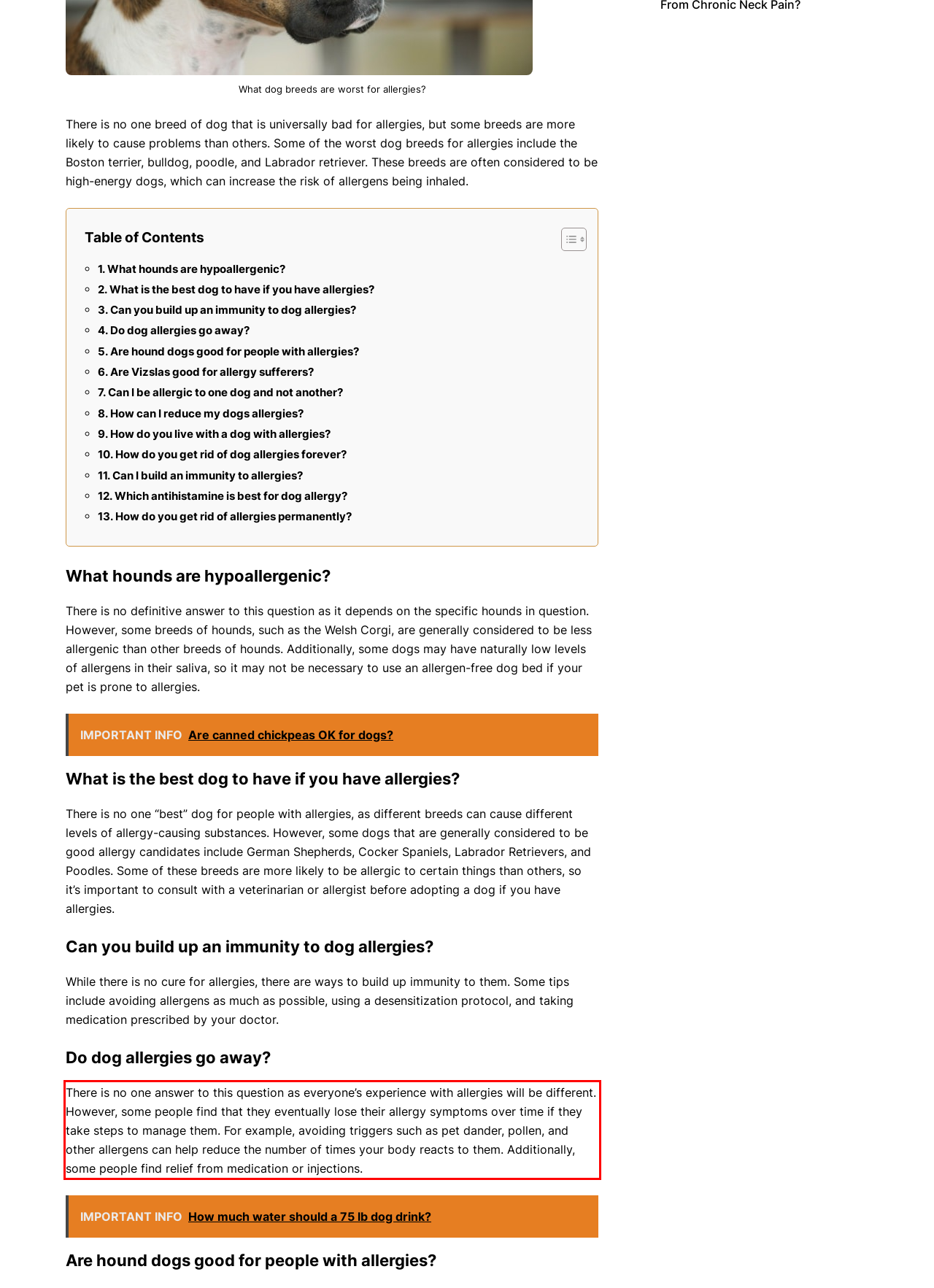Examine the screenshot of the webpage, locate the red bounding box, and perform OCR to extract the text contained within it.

There is no one answer to this question as everyone’s experience with allergies will be different. However, some people find that they eventually lose their allergy symptoms over time if they take steps to manage them. For example, avoiding triggers such as pet dander, pollen, and other allergens can help reduce the number of times your body reacts to them. Additionally, some people find relief from medication or injections.